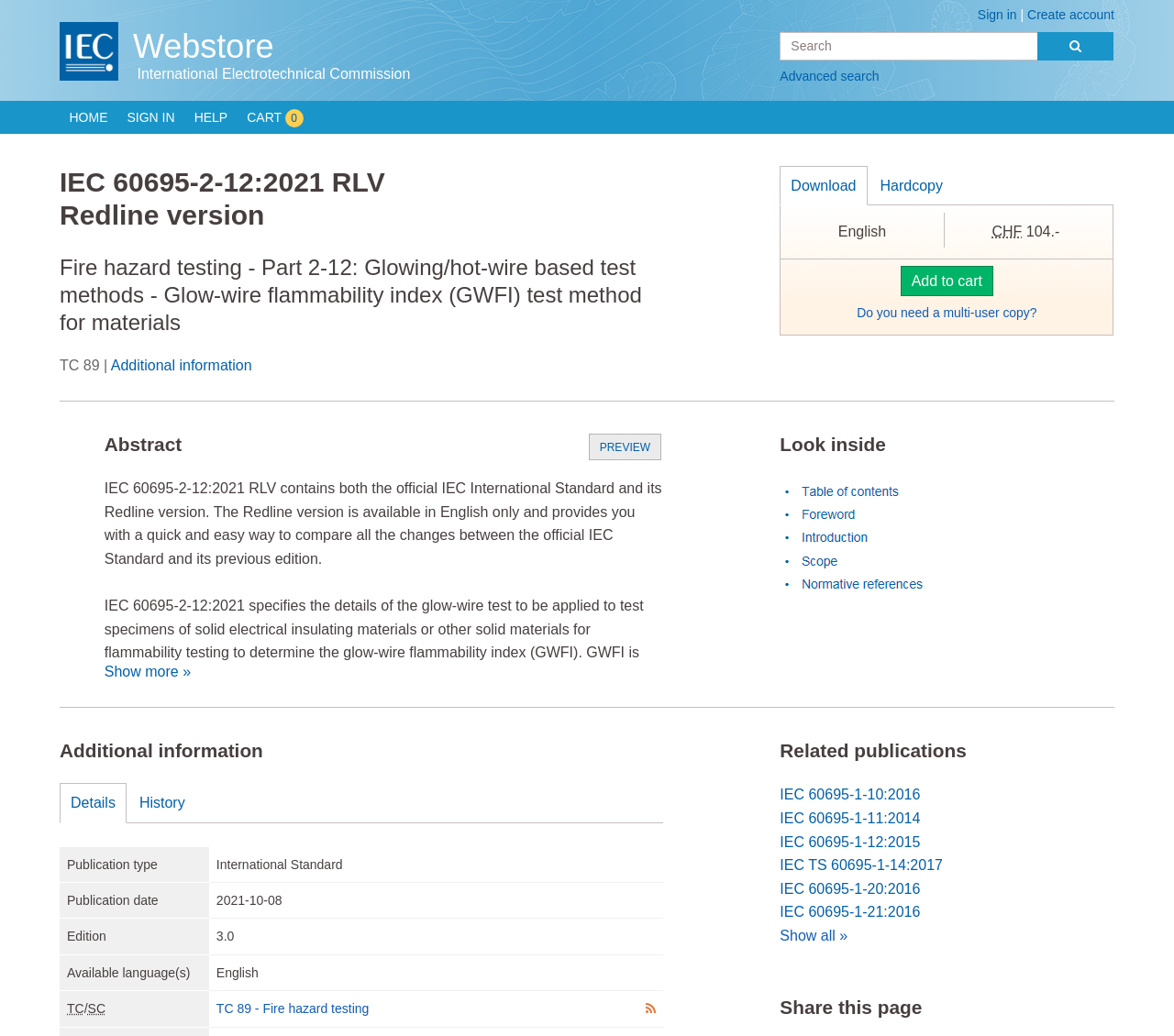Extract the bounding box of the UI element described as: "Hardcopy".

[0.74, 0.16, 0.812, 0.198]